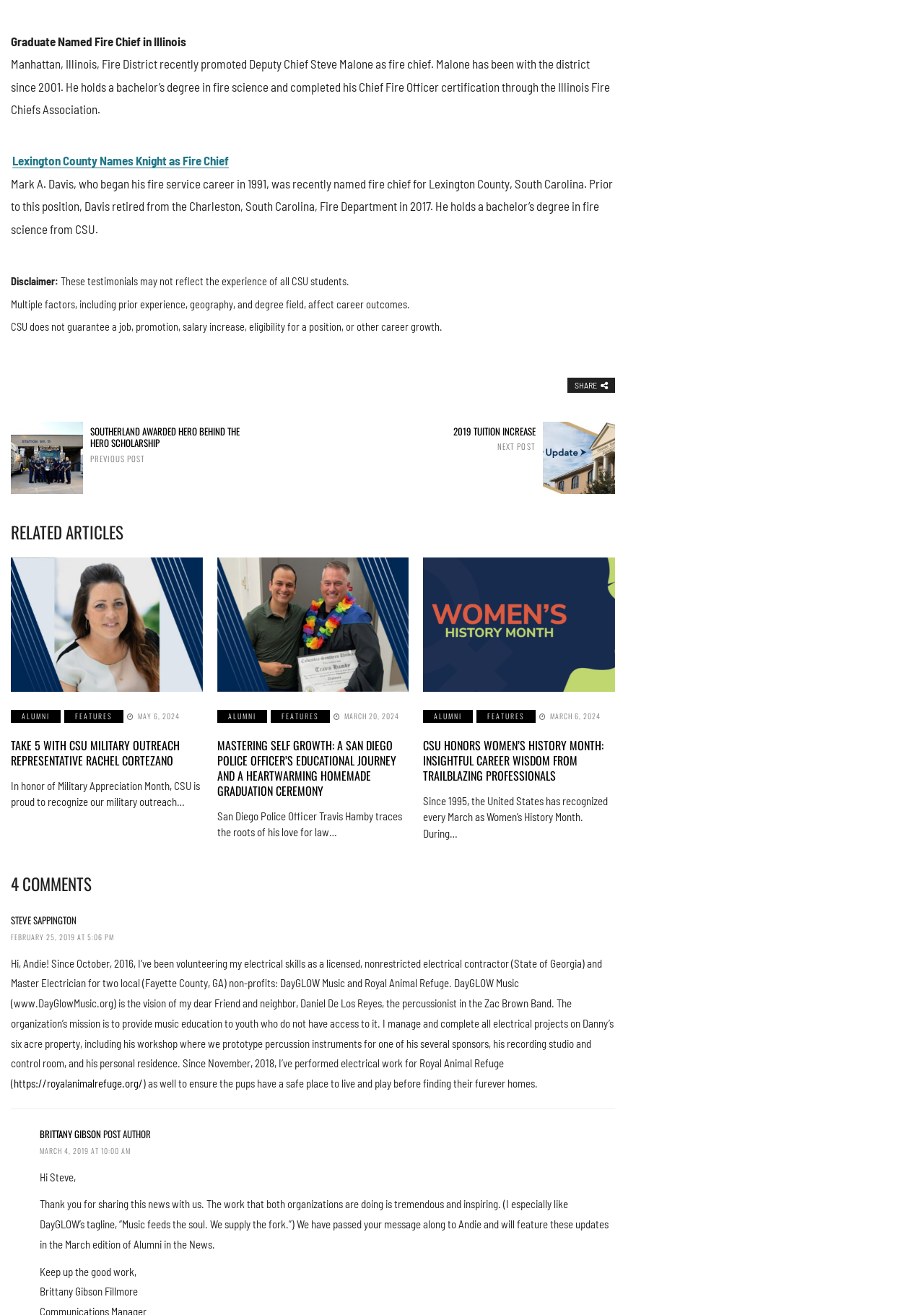Determine the bounding box coordinates in the format (top-left x, top-left y, bottom-right x, bottom-right y). Ensure all values are floating point numbers between 0 and 1. Identify the bounding box of the UI element described by: Brittany Gibson

[0.043, 0.857, 0.109, 0.868]